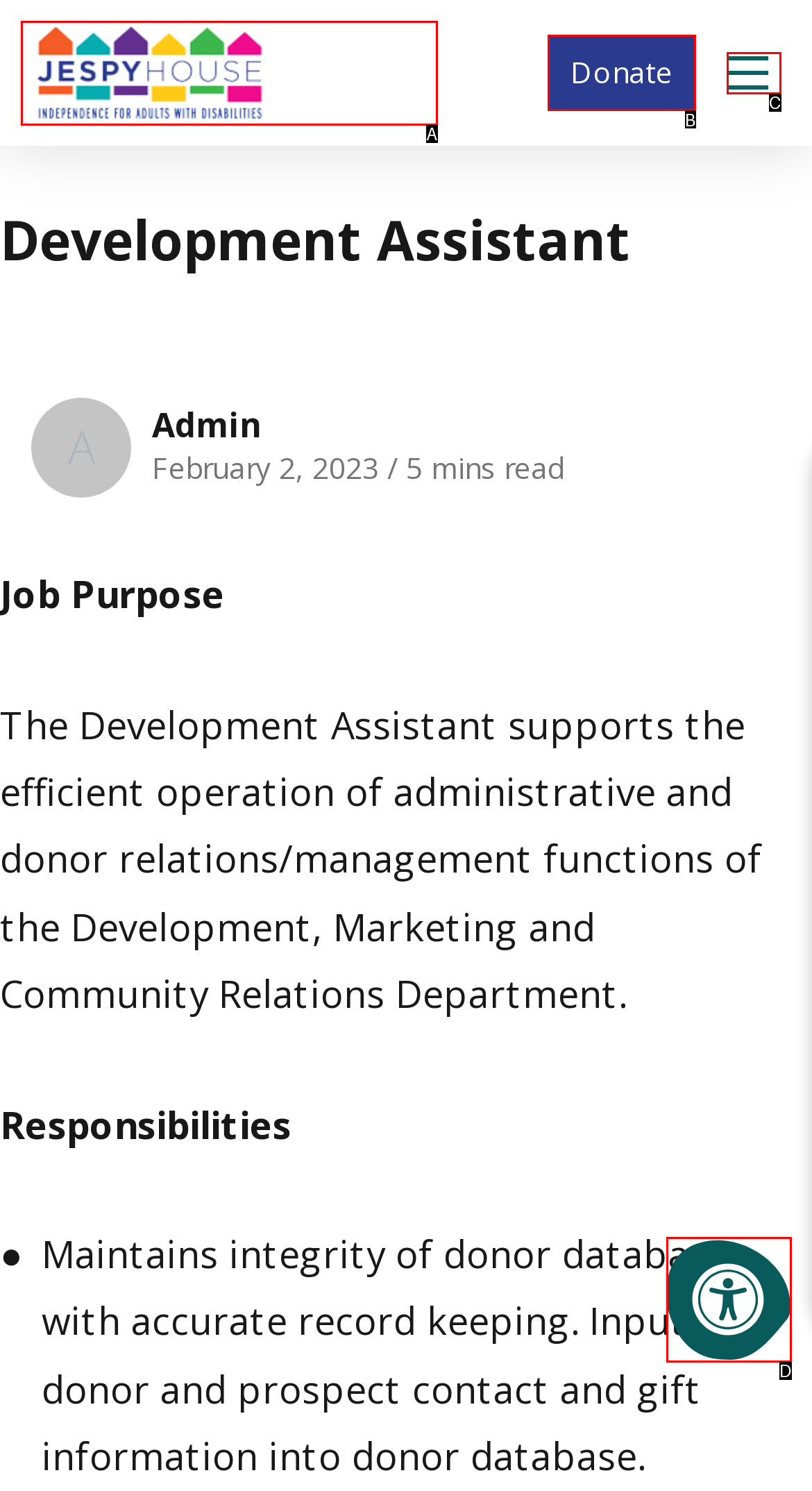Match the description: four major Chinese carps to the appropriate HTML element. Respond with the letter of your selected option.

None